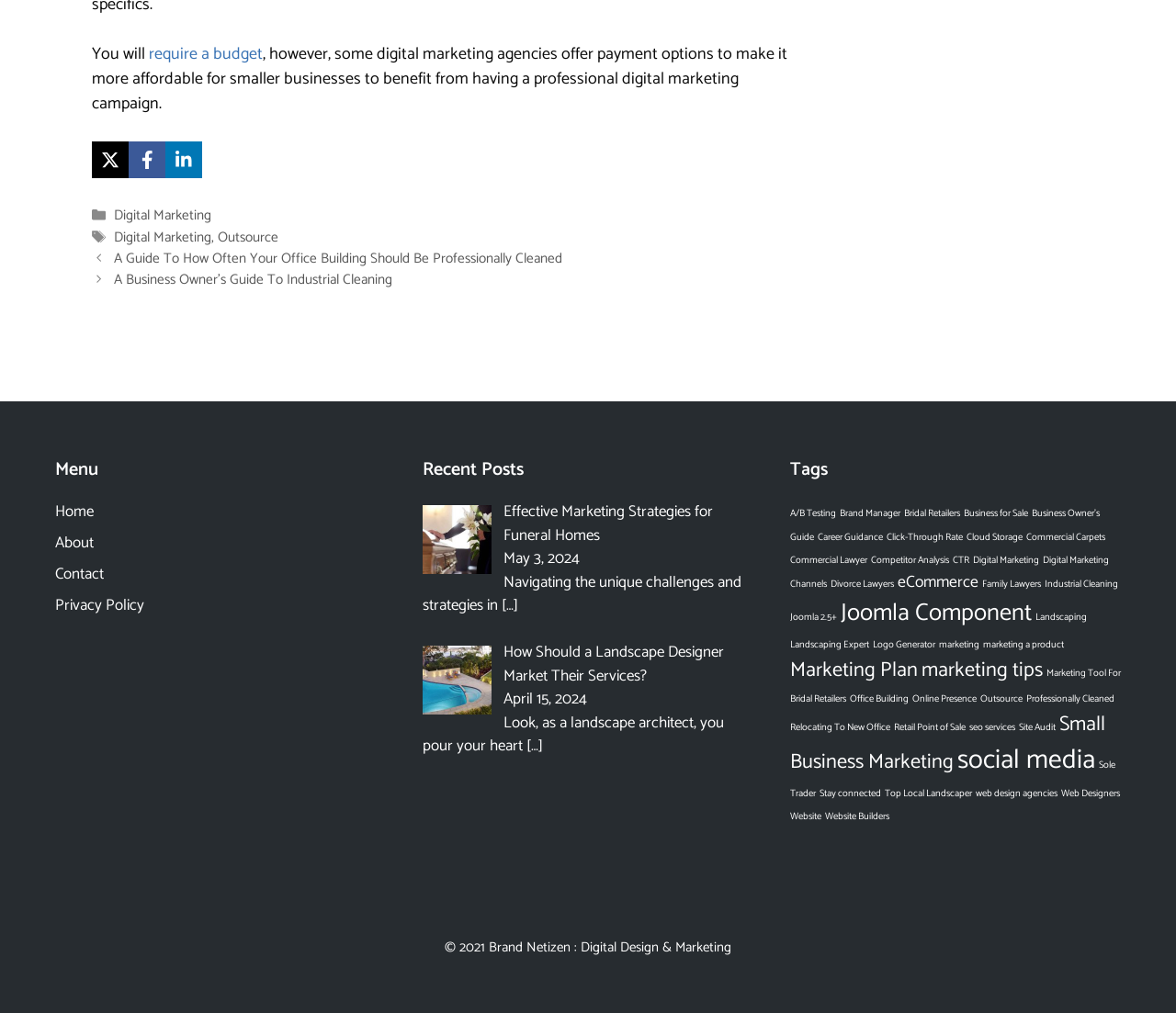Provide a one-word or one-phrase answer to the question:
How many links are there in the 'Menu' section?

4